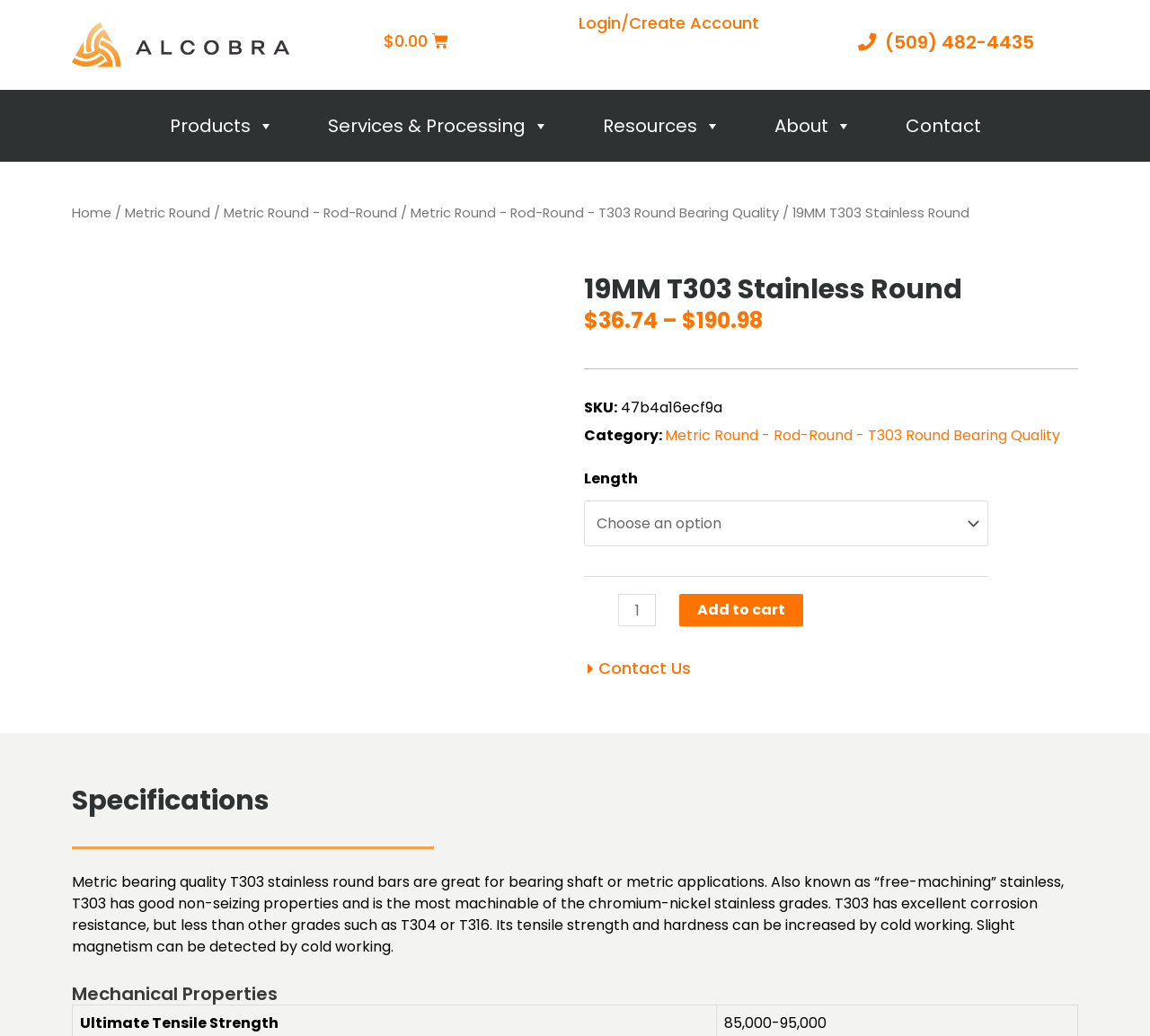Pinpoint the bounding box coordinates of the area that must be clicked to complete this instruction: "Add to cart".

[0.591, 0.573, 0.699, 0.605]